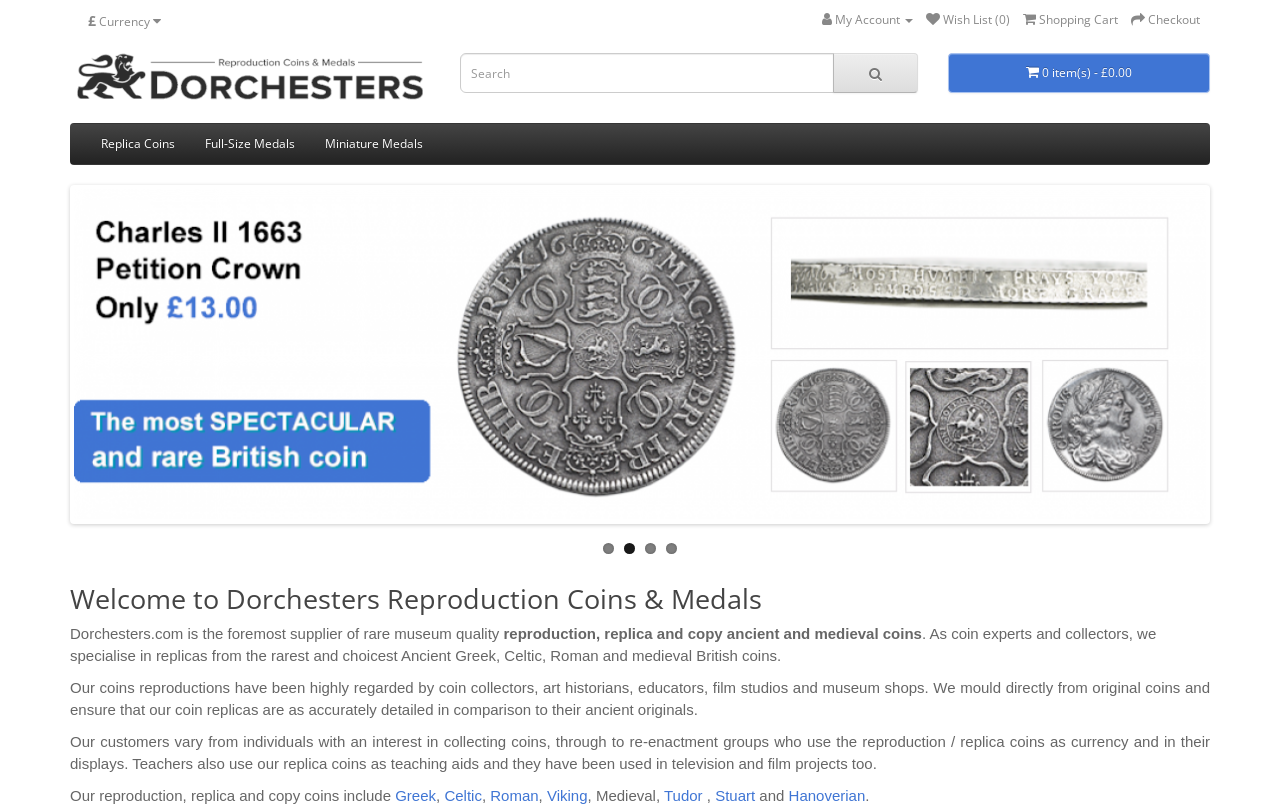Could you locate the bounding box coordinates for the section that should be clicked to accomplish this task: "Search for coins".

[0.359, 0.066, 0.651, 0.115]